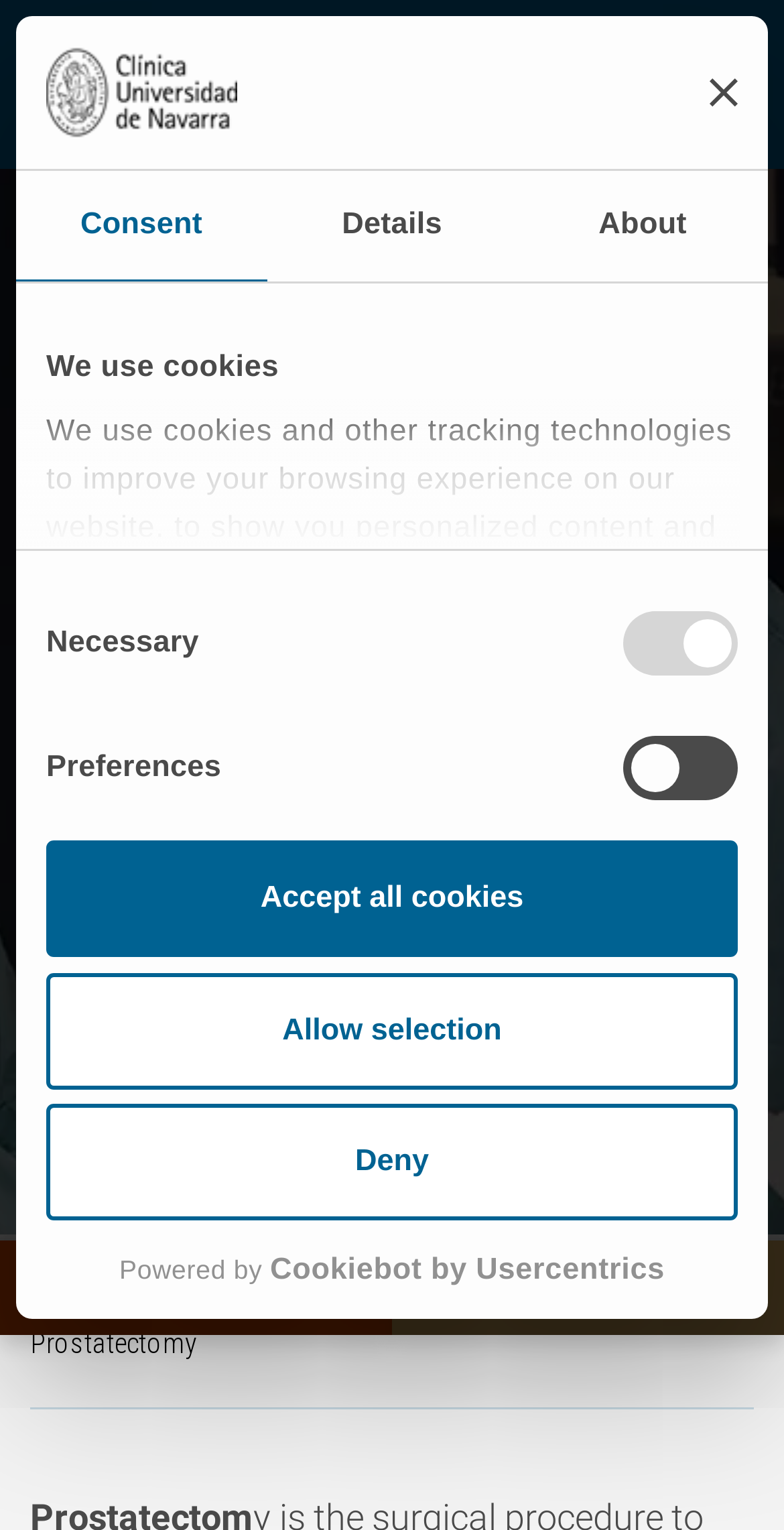Provide a single word or phrase to answer the given question: 
What is the name of the clinic?

Clínica Universidad de Navarra